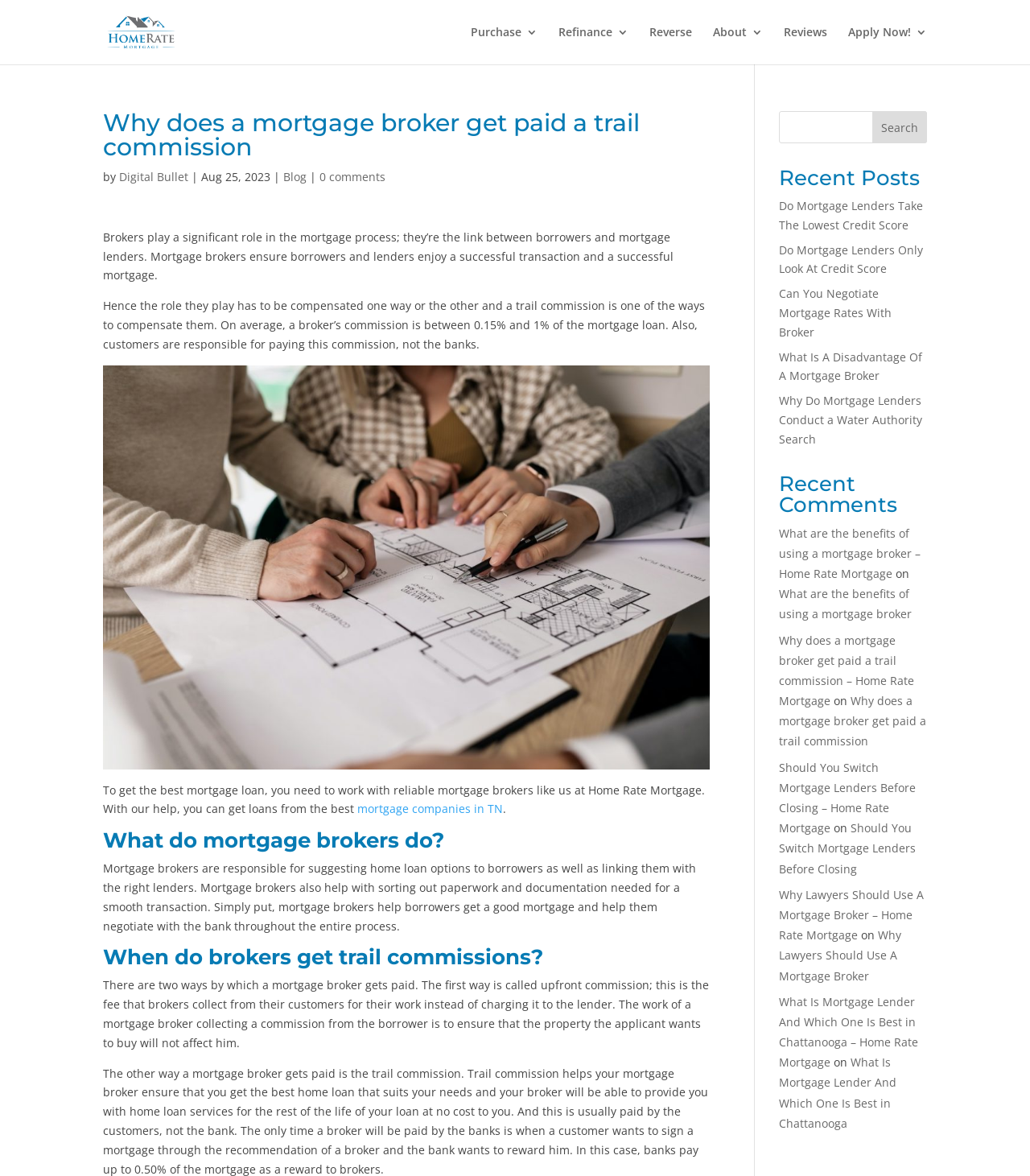Using the webpage screenshot, find the UI element described by Digital Bullet. Provide the bounding box coordinates in the format (top-left x, top-left y, bottom-right x, bottom-right y), ensuring all values are floating point numbers between 0 and 1.

[0.116, 0.144, 0.183, 0.157]